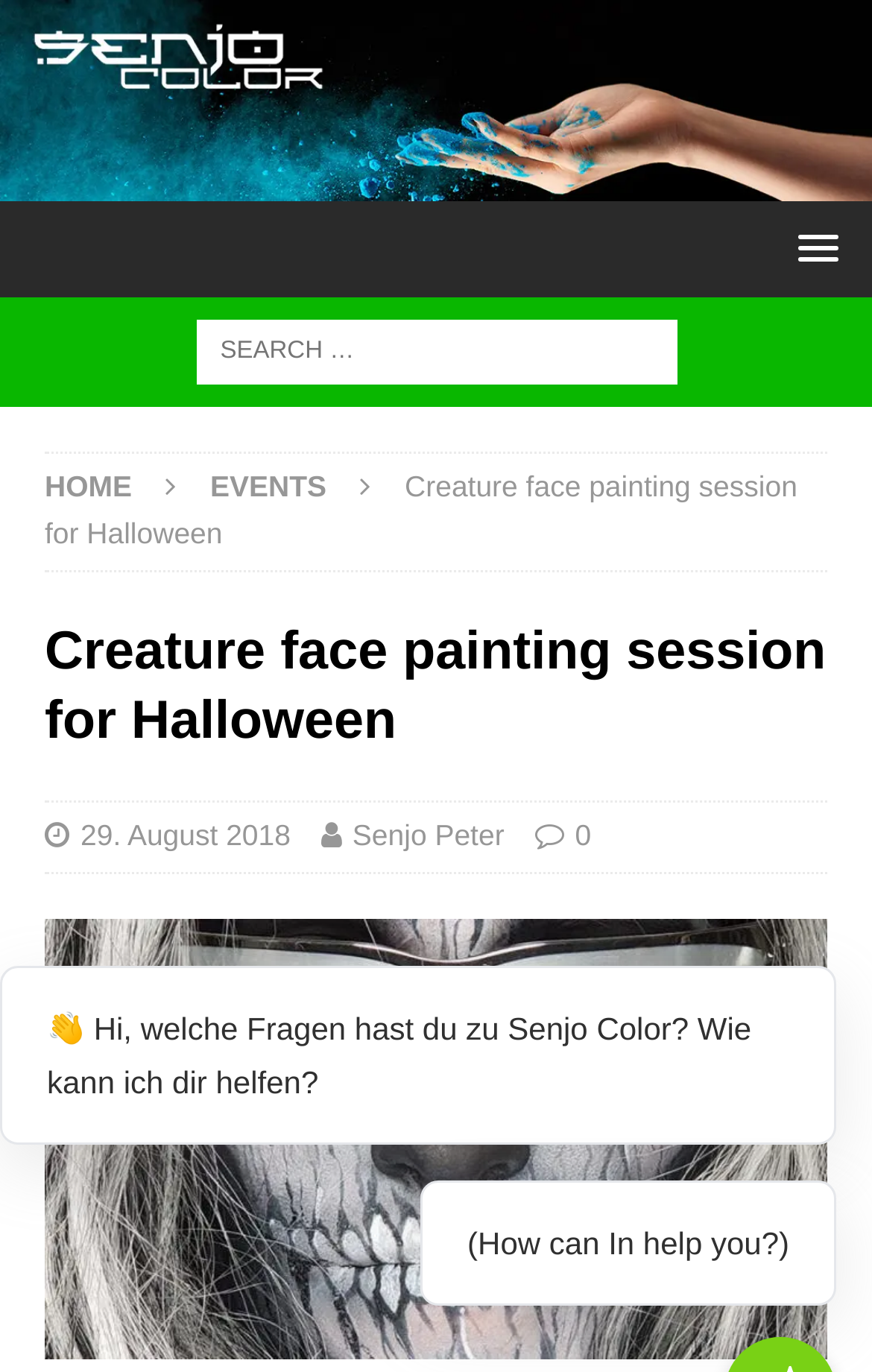Can you look at the image and give a comprehensive answer to the question:
Who is the author of the article?

I found the answer by looking at the section below the header, where it lists the author's name as 'Senjo Peter'.